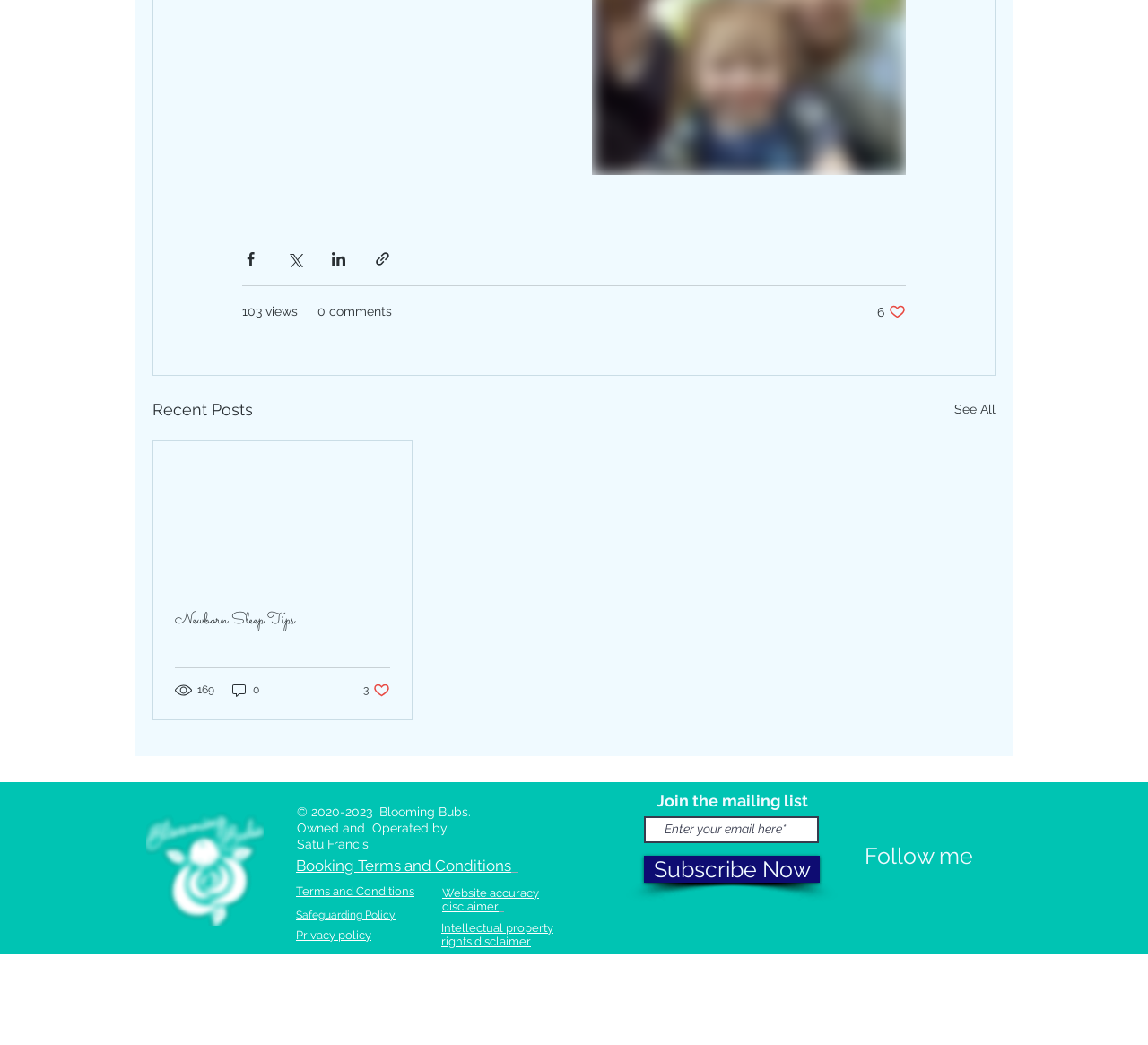How many likes does the latest post have?
Examine the image and provide an in-depth answer to the question.

I looked at the latest post and found the '3 likes' button, which indicates the number of likes it has received.